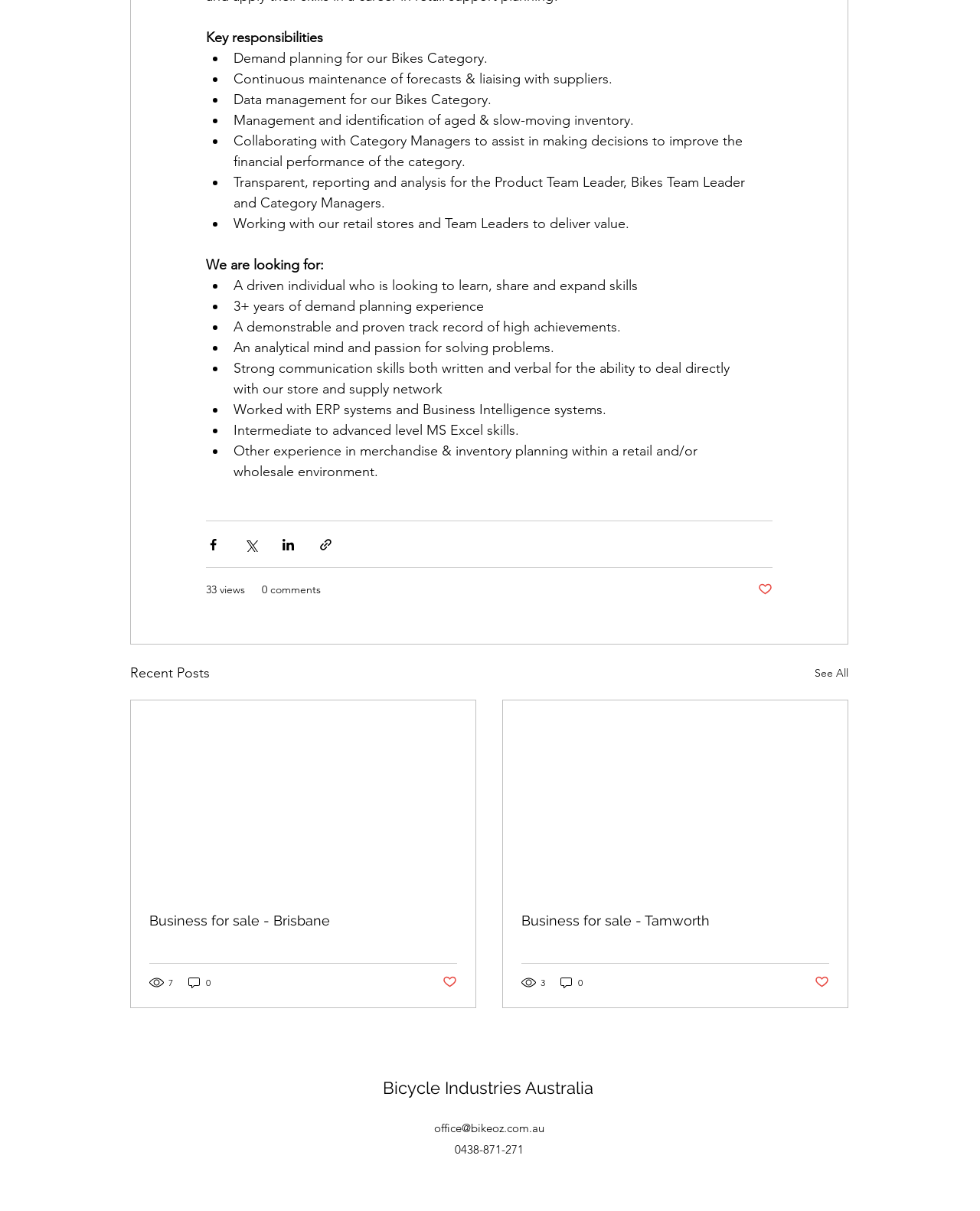Determine the bounding box coordinates for the area you should click to complete the following instruction: "Check the views of the post".

[0.152, 0.805, 0.178, 0.817]